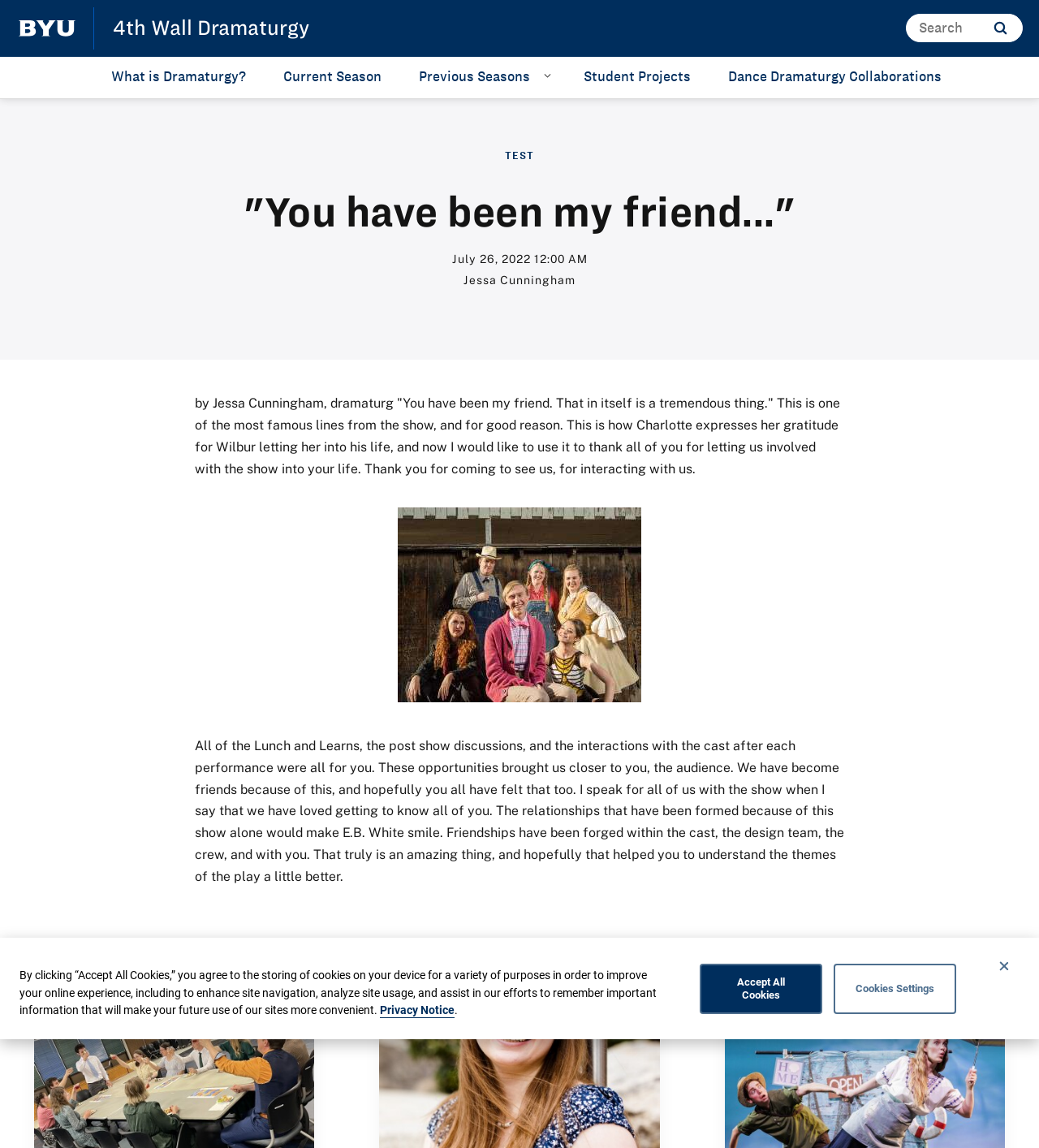Could you identify the text that serves as the heading for this webpage?

"You have been my friend..."